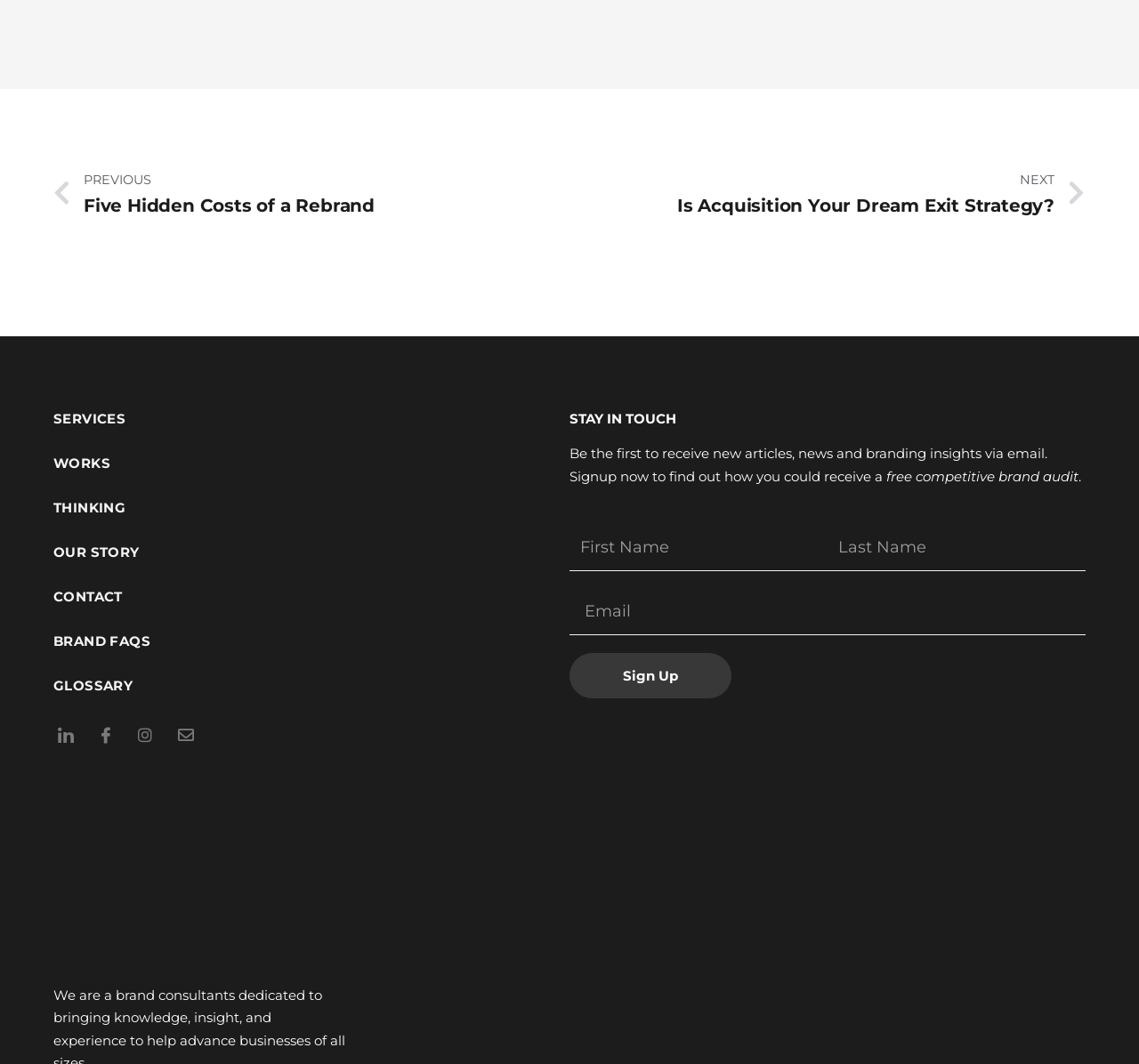Please determine the bounding box coordinates of the element's region to click in order to carry out the following instruction: "Click on the 'SERVICES' link". The coordinates should be four float numbers between 0 and 1, i.e., [left, top, right, bottom].

[0.047, 0.373, 0.5, 0.415]